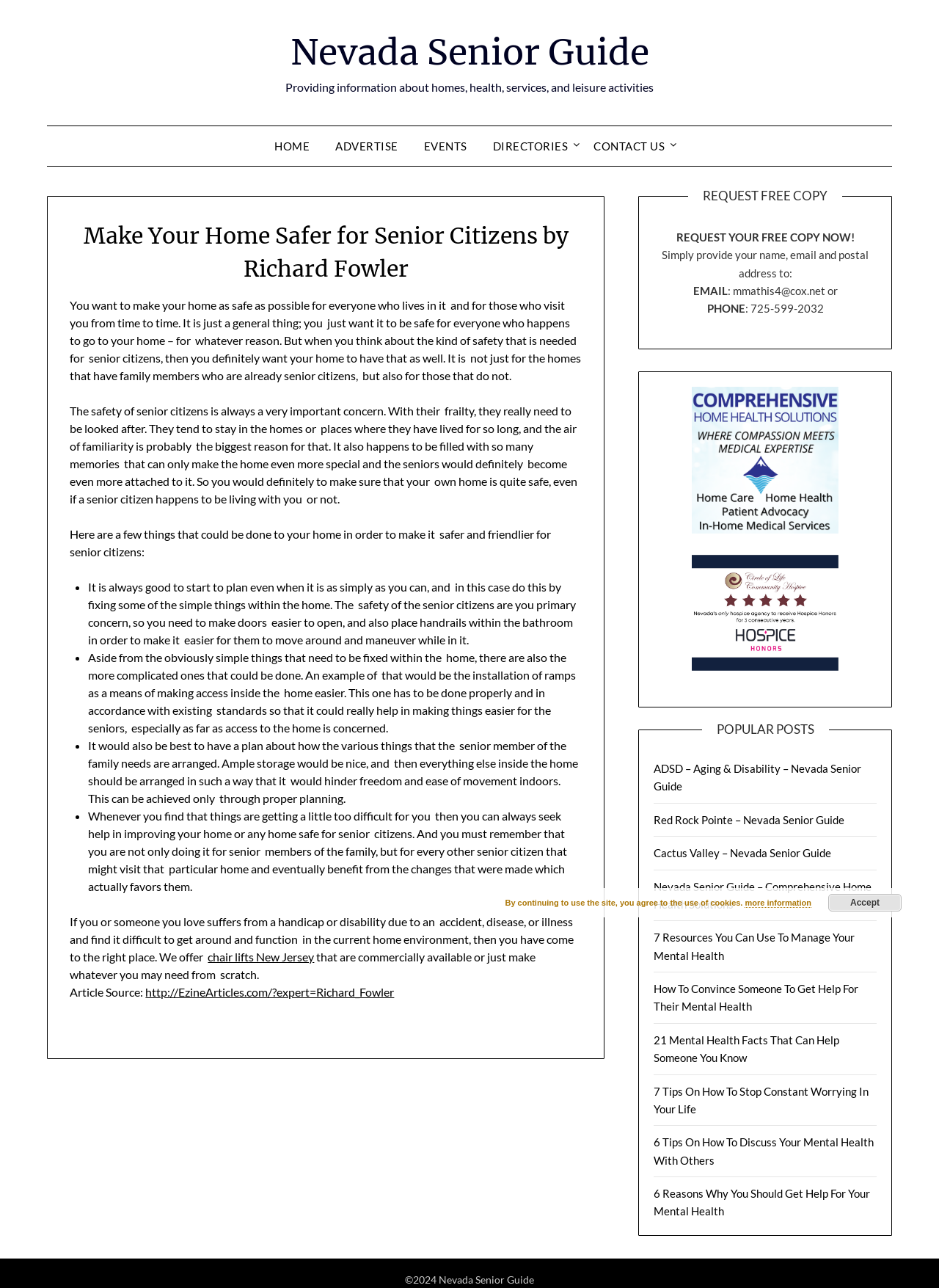Find the main header of the webpage and produce its text content.

Make Your Home Safer for Senior Citizens by Richard Fowler